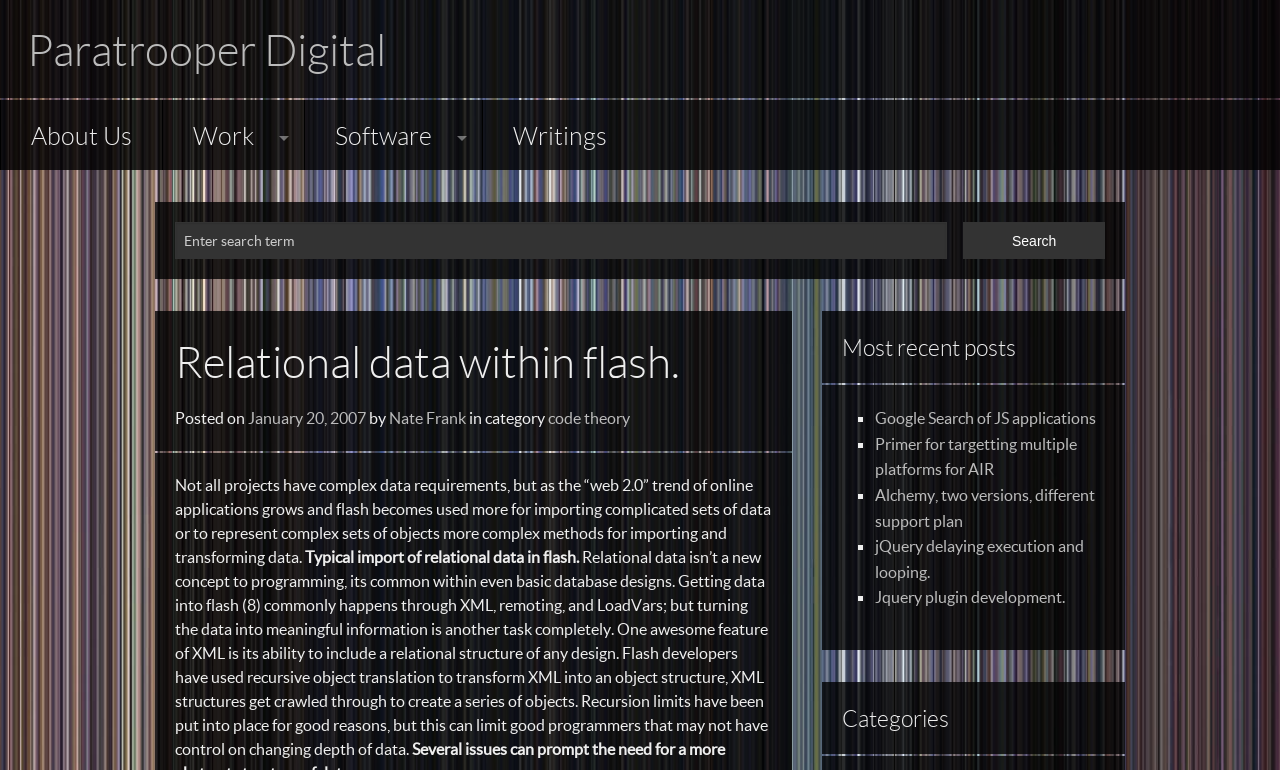Identify the bounding box coordinates for the UI element described as: "January 20, 2007".

[0.194, 0.53, 0.286, 0.555]